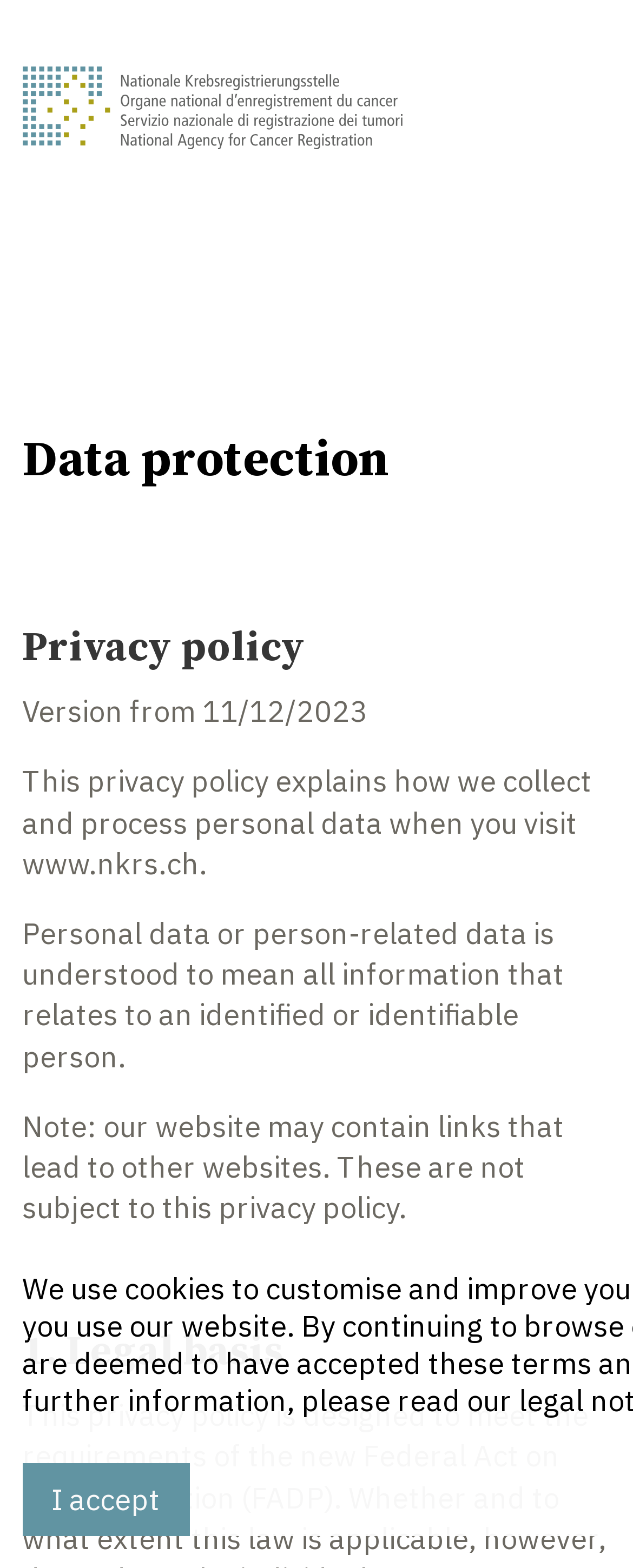What is the purpose of this webpage?
From the image, respond using a single word or phrase.

Data protection